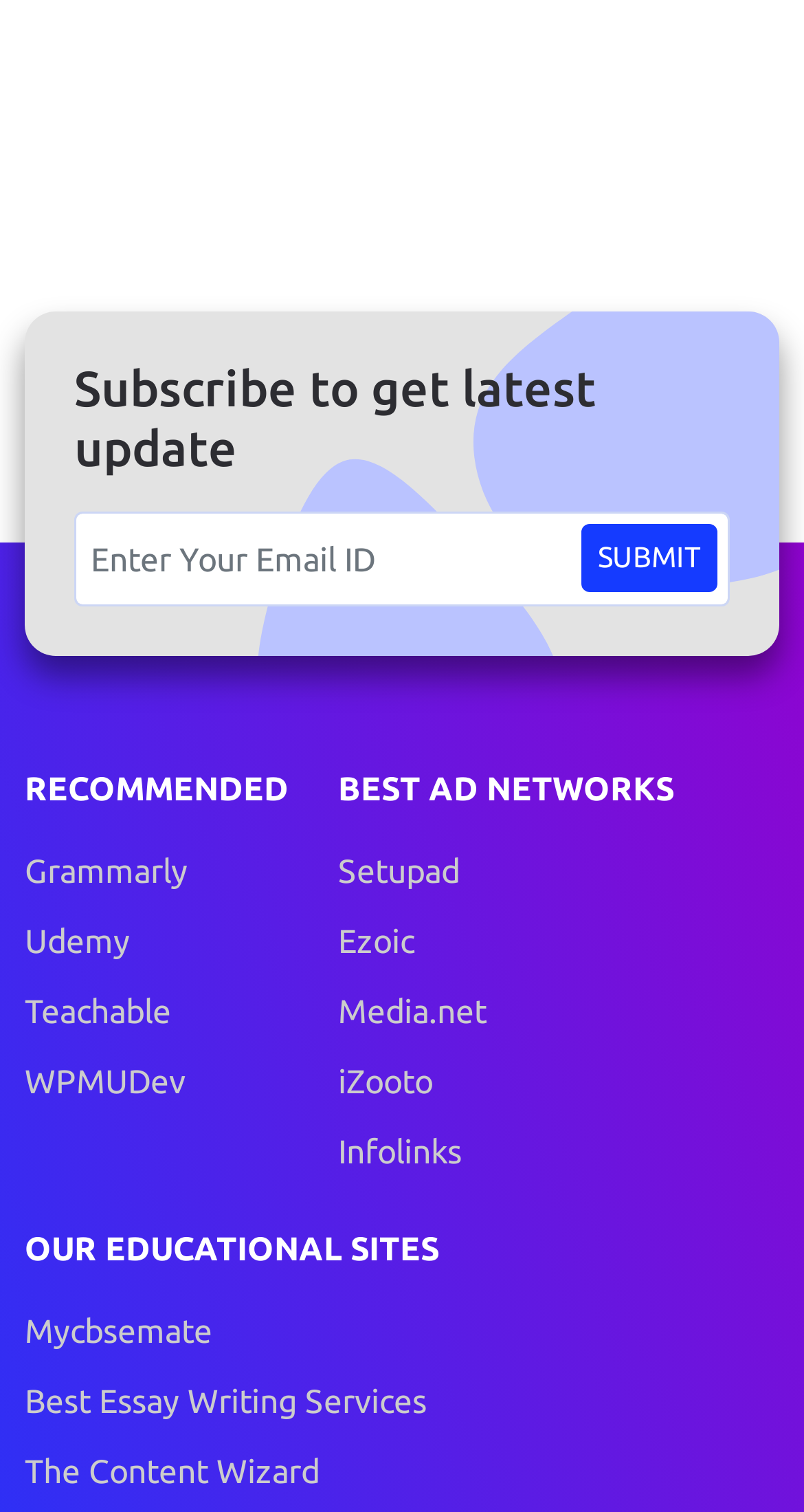Identify the bounding box for the described UI element: "Teachable".

[0.031, 0.652, 0.213, 0.685]